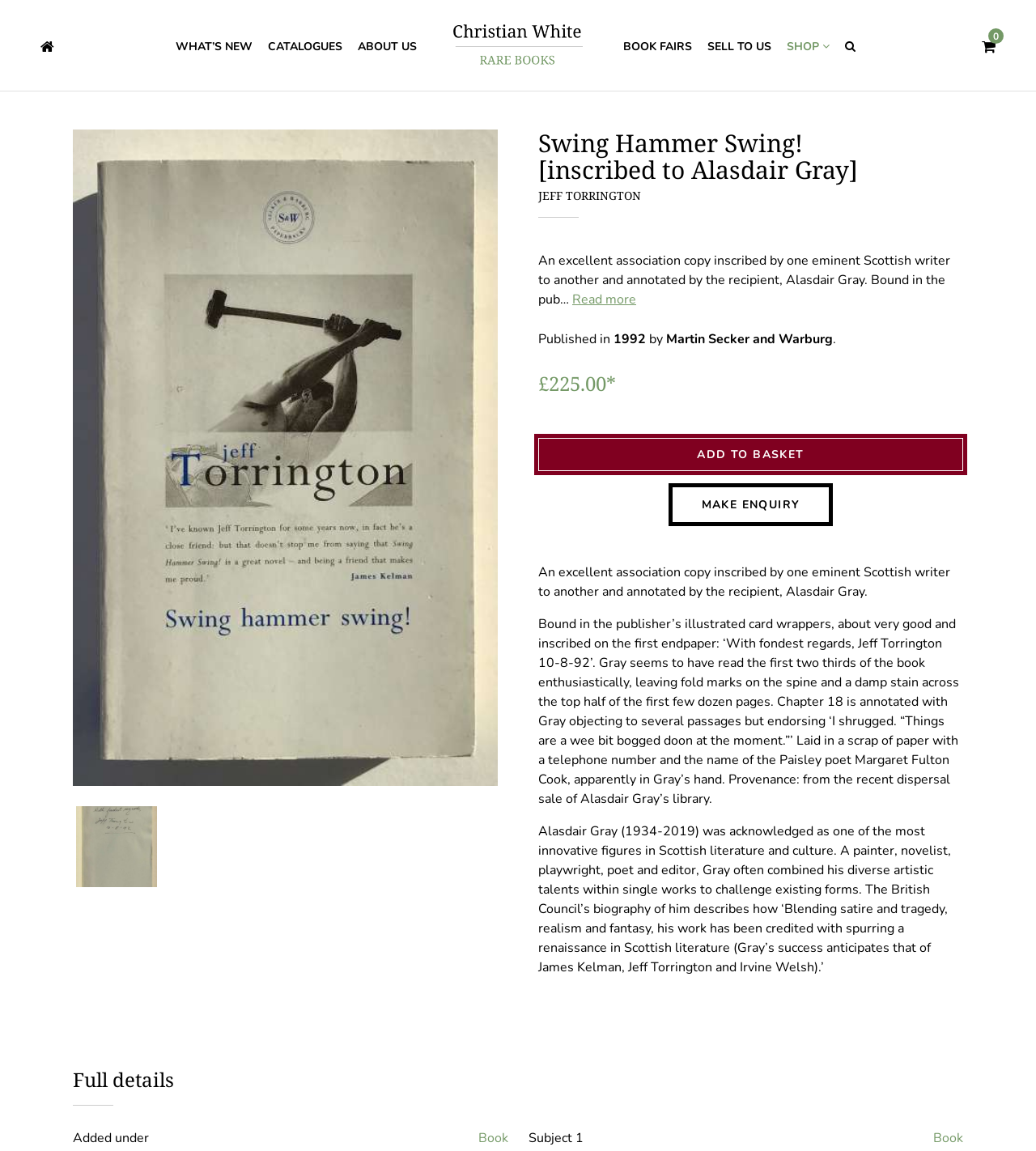Please identify the coordinates of the bounding box that should be clicked to fulfill this instruction: "View book details".

[0.52, 0.113, 0.93, 0.162]